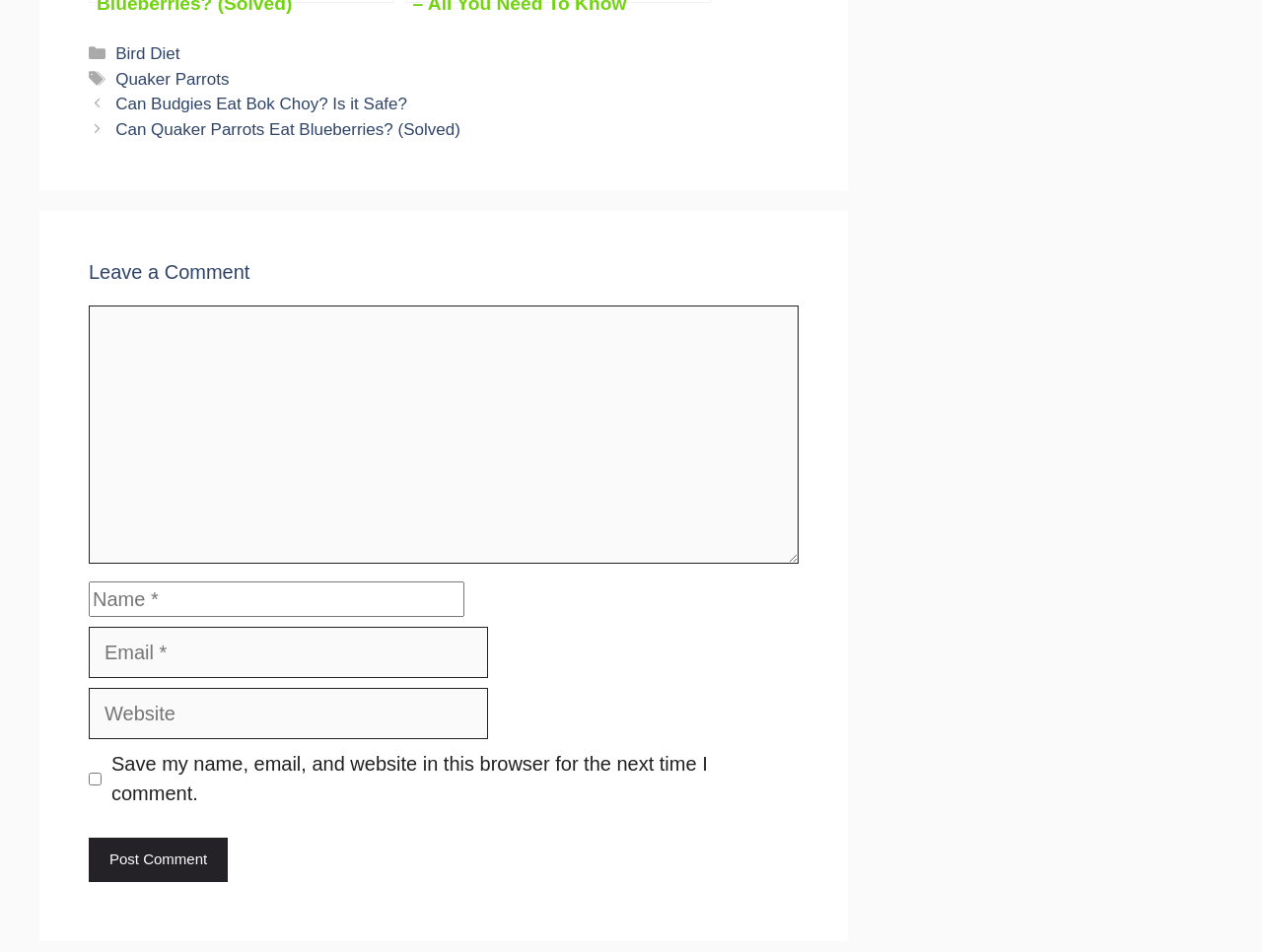Provide a short, one-word or phrase answer to the question below:
What is the text of the last StaticText element?

Website